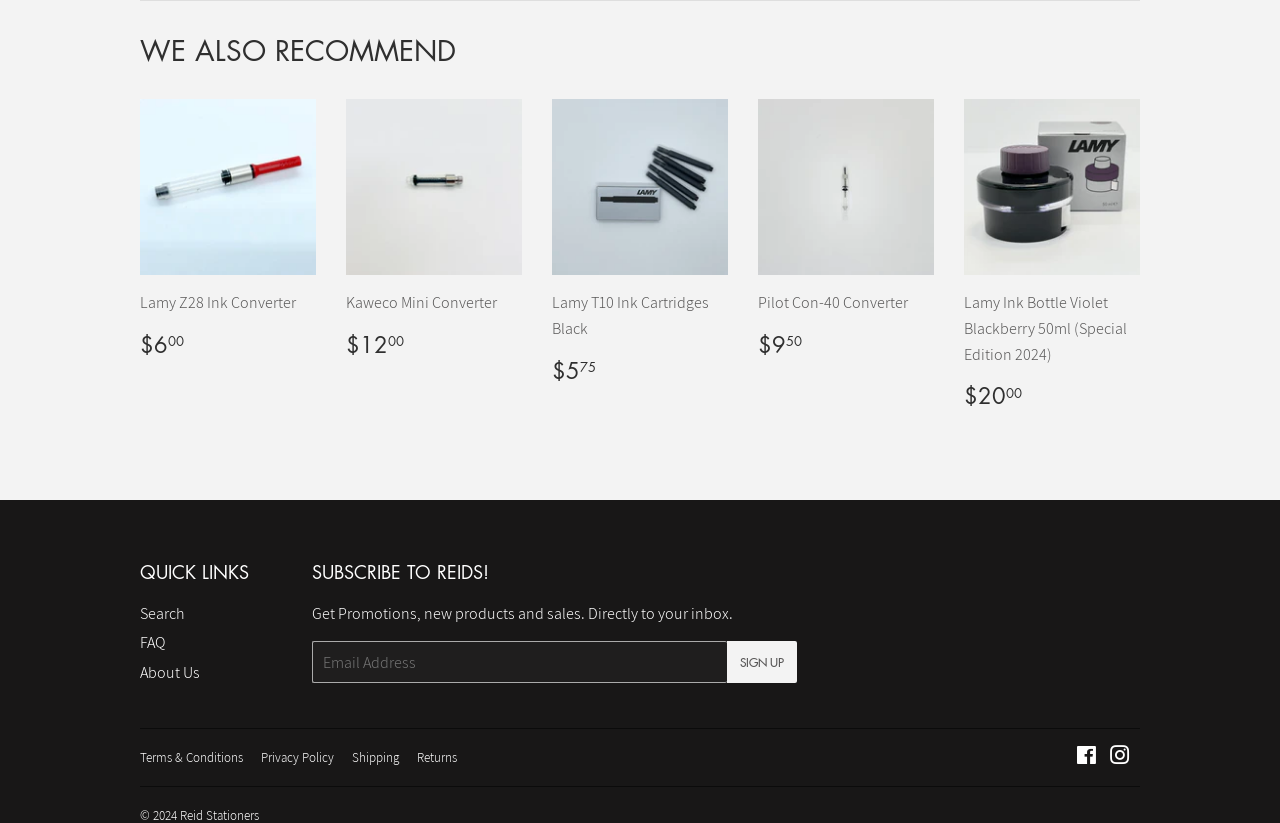Please reply with a single word or brief phrase to the question: 
How many products are recommended?

5